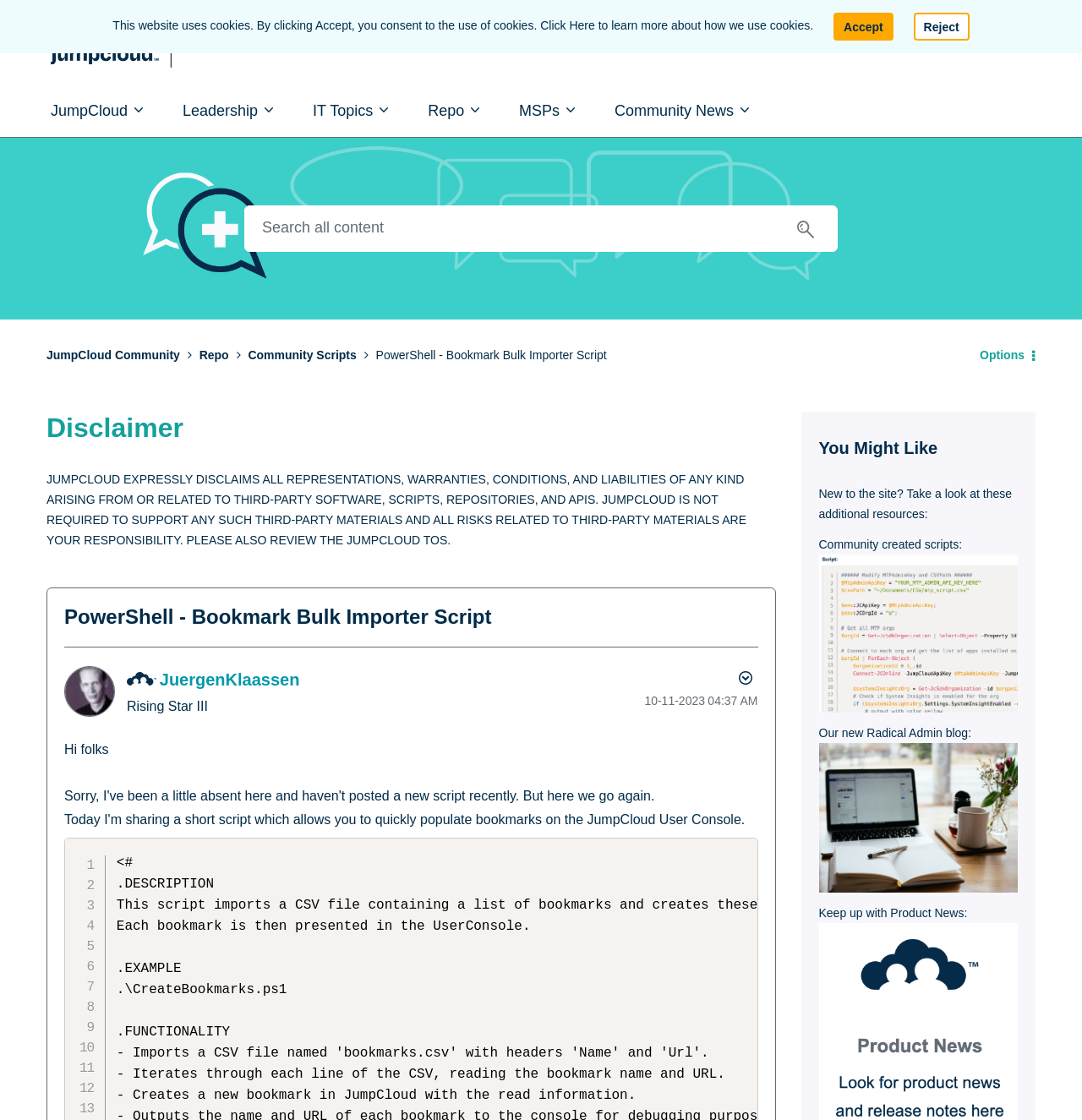Provide a brief response using a word or short phrase to this question:
What is the name of the community?

JumpCloud Community